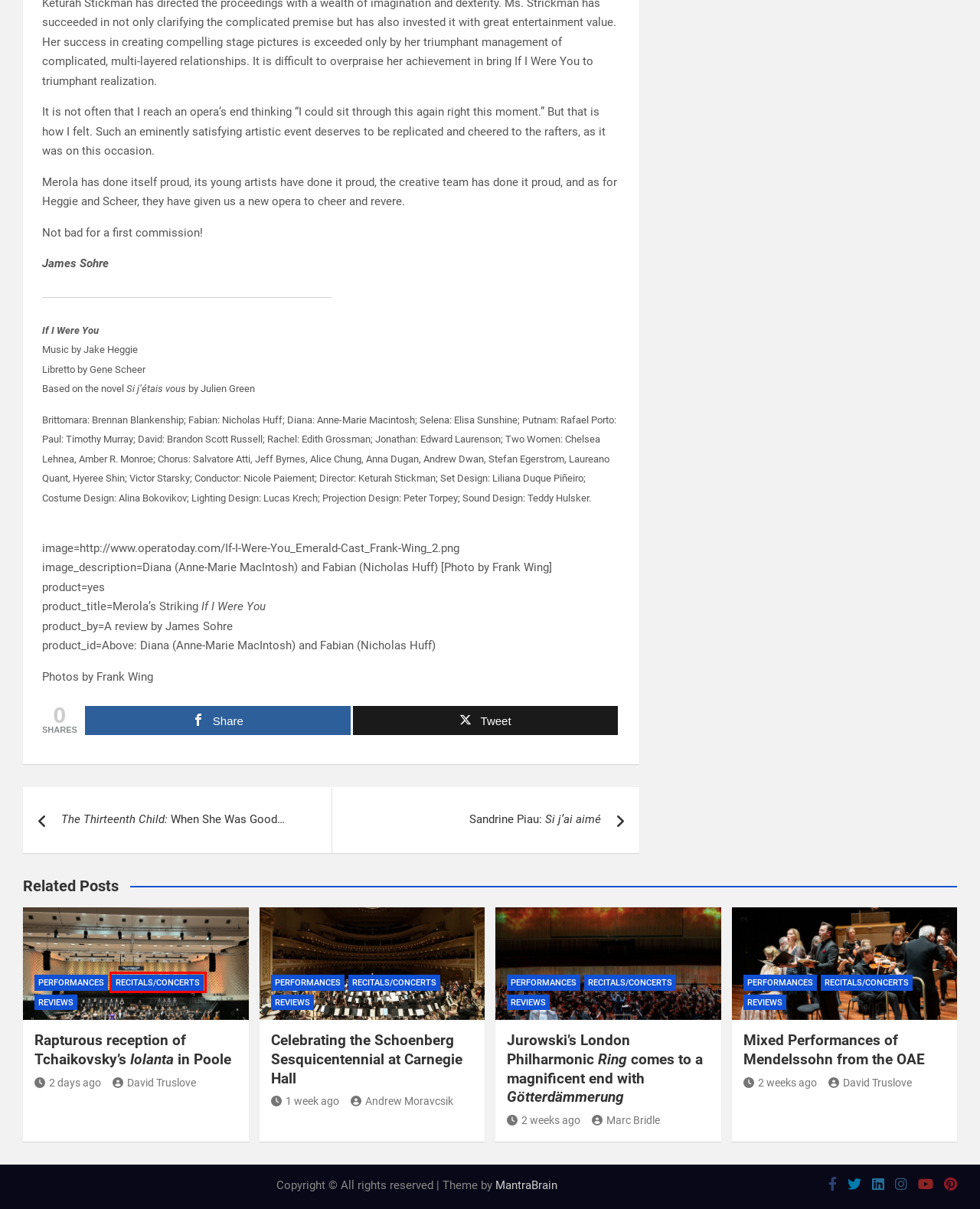Examine the screenshot of a webpage with a red bounding box around an element. Then, select the webpage description that best represents the new page after clicking the highlighted element. Here are the descriptions:
A. Sandrine Piau: Si j’ai aimé – Opera Today
B. Marc Bridle – Opera Today
C. Commentary – Opera Today
D. Andrew Moravcsik – Opera Today
E. Premium and free WordPress themes and plugins - MantraBrain
F. Recitals/Concerts – Opera Today
G. David Truslove – Opera Today
H. The Thirteenth Child: When She Was Good… – Opera Today

F